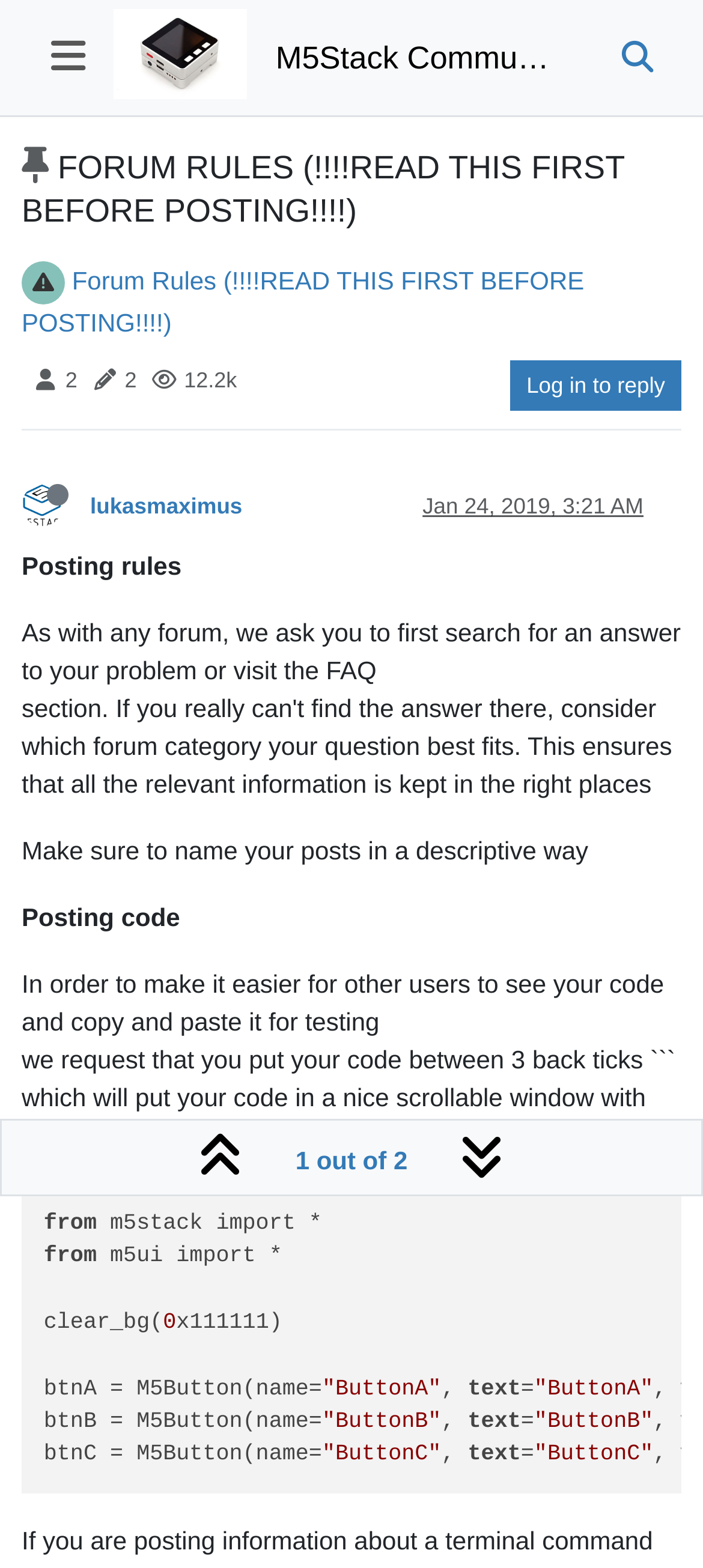Locate the coordinates of the bounding box for the clickable region that fulfills this instruction: "View the post details".

[0.601, 0.315, 0.915, 0.331]